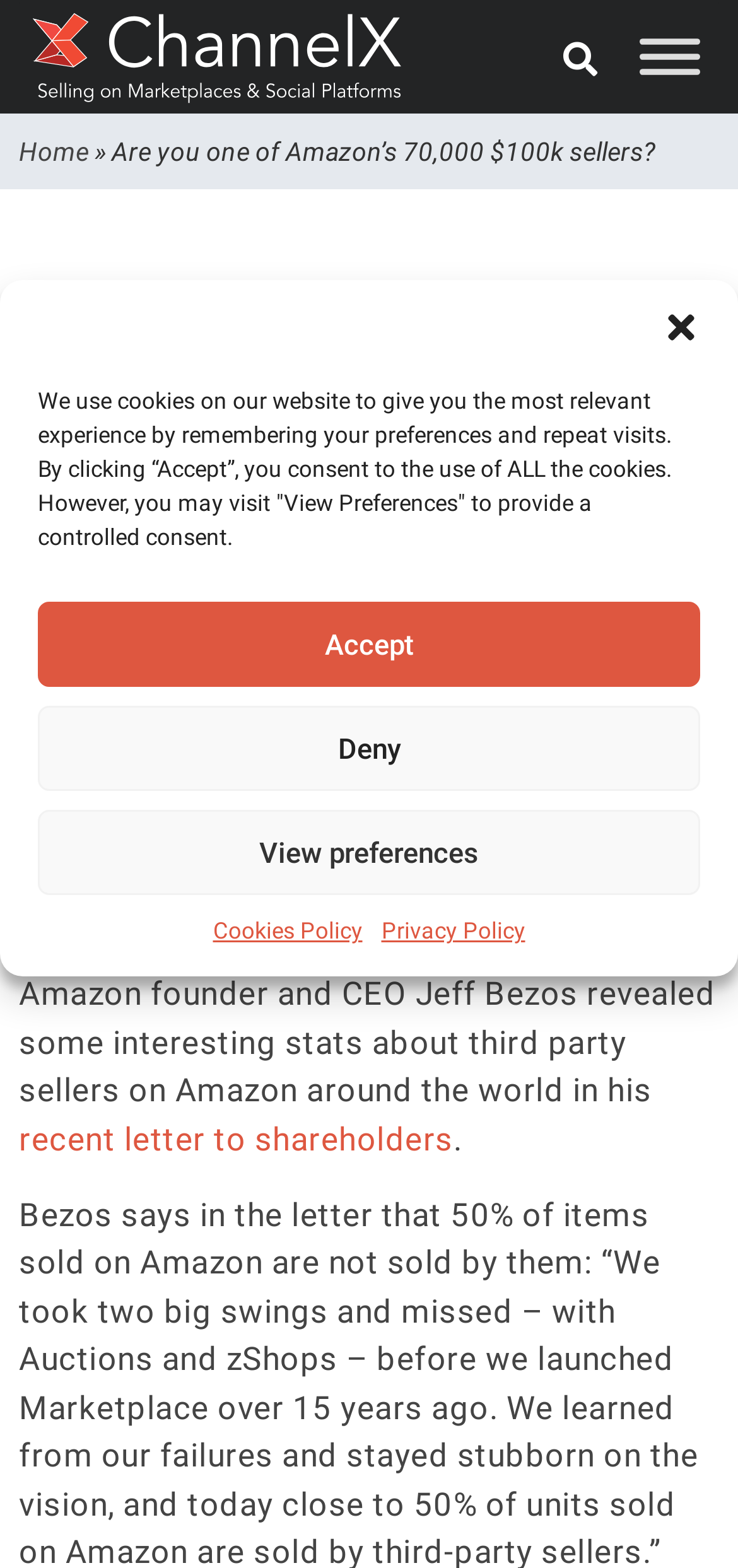Identify the bounding box coordinates for the element you need to click to achieve the following task: "Search for something". Provide the bounding box coordinates as four float numbers between 0 and 1, in the form [left, top, right, bottom].

[0.744, 0.018, 0.828, 0.058]